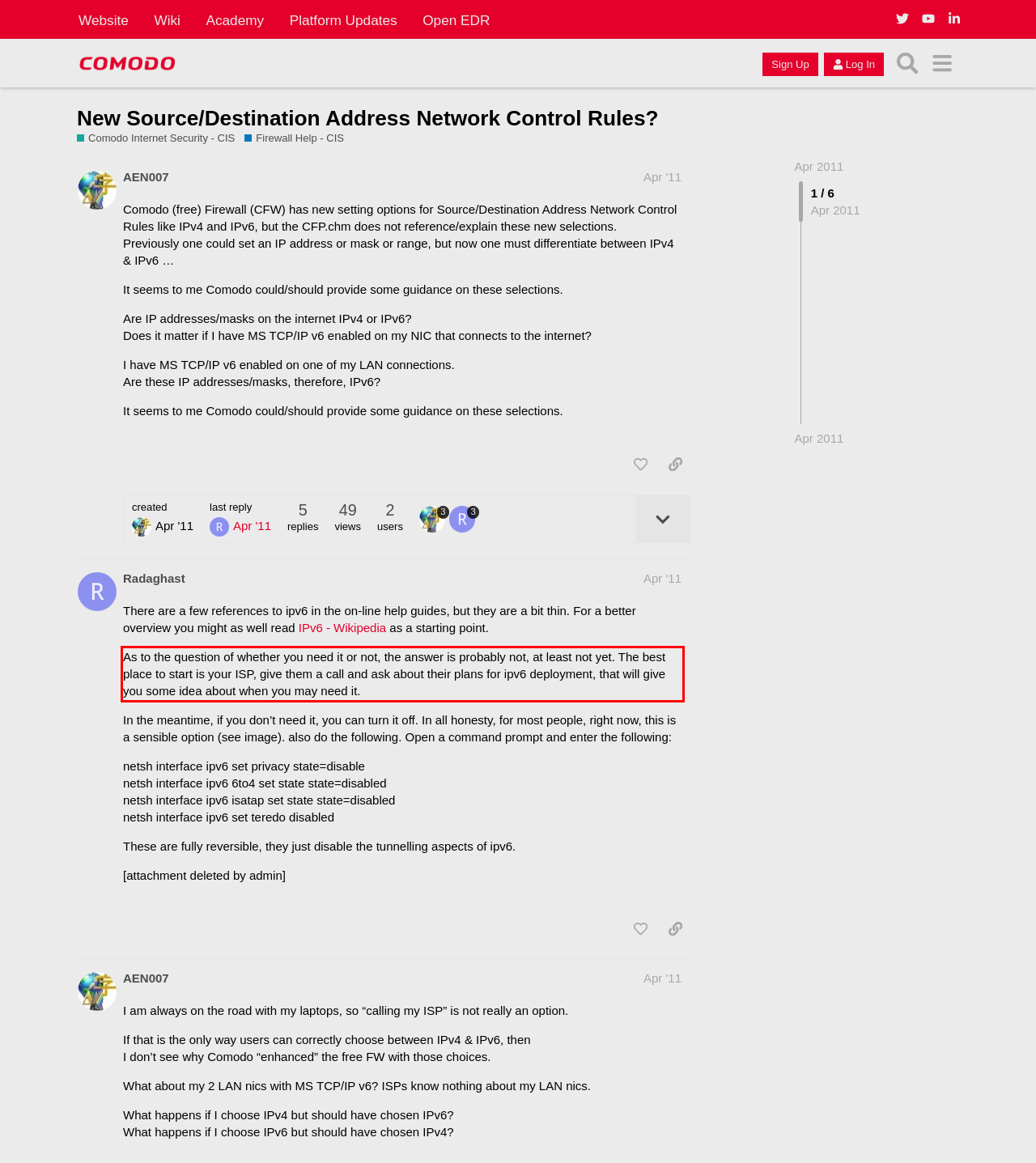Please use OCR to extract the text content from the red bounding box in the provided webpage screenshot.

As to the question of whether you need it or not, the answer is probably not, at least not yet. The best place to start is your ISP, give them a call and ask about their plans for ipv6 deployment, that will give you some idea about when you may need it.